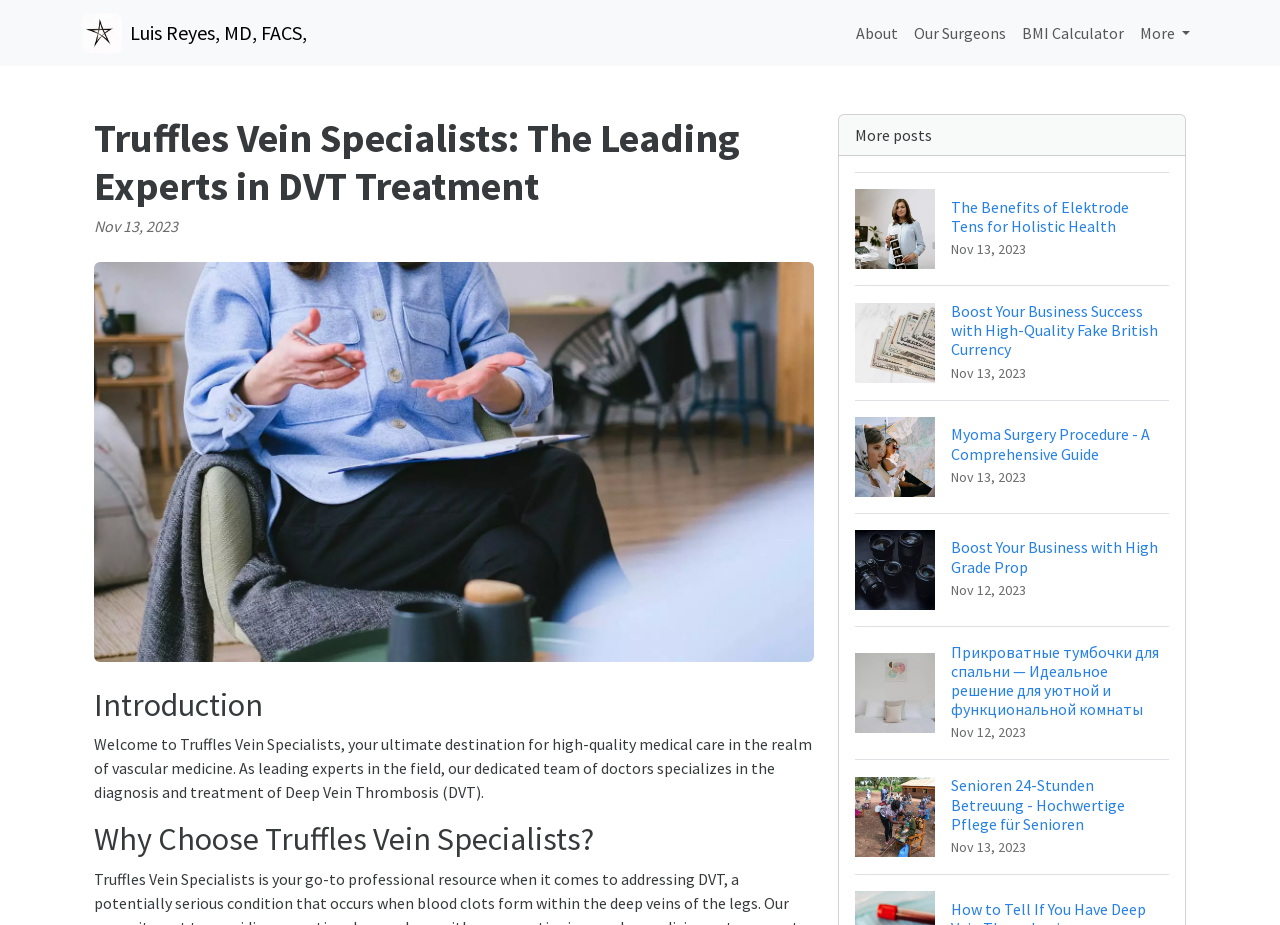Locate the bounding box of the UI element based on this description: "About". Provide four float numbers between 0 and 1 as [left, top, right, bottom].

[0.662, 0.014, 0.708, 0.057]